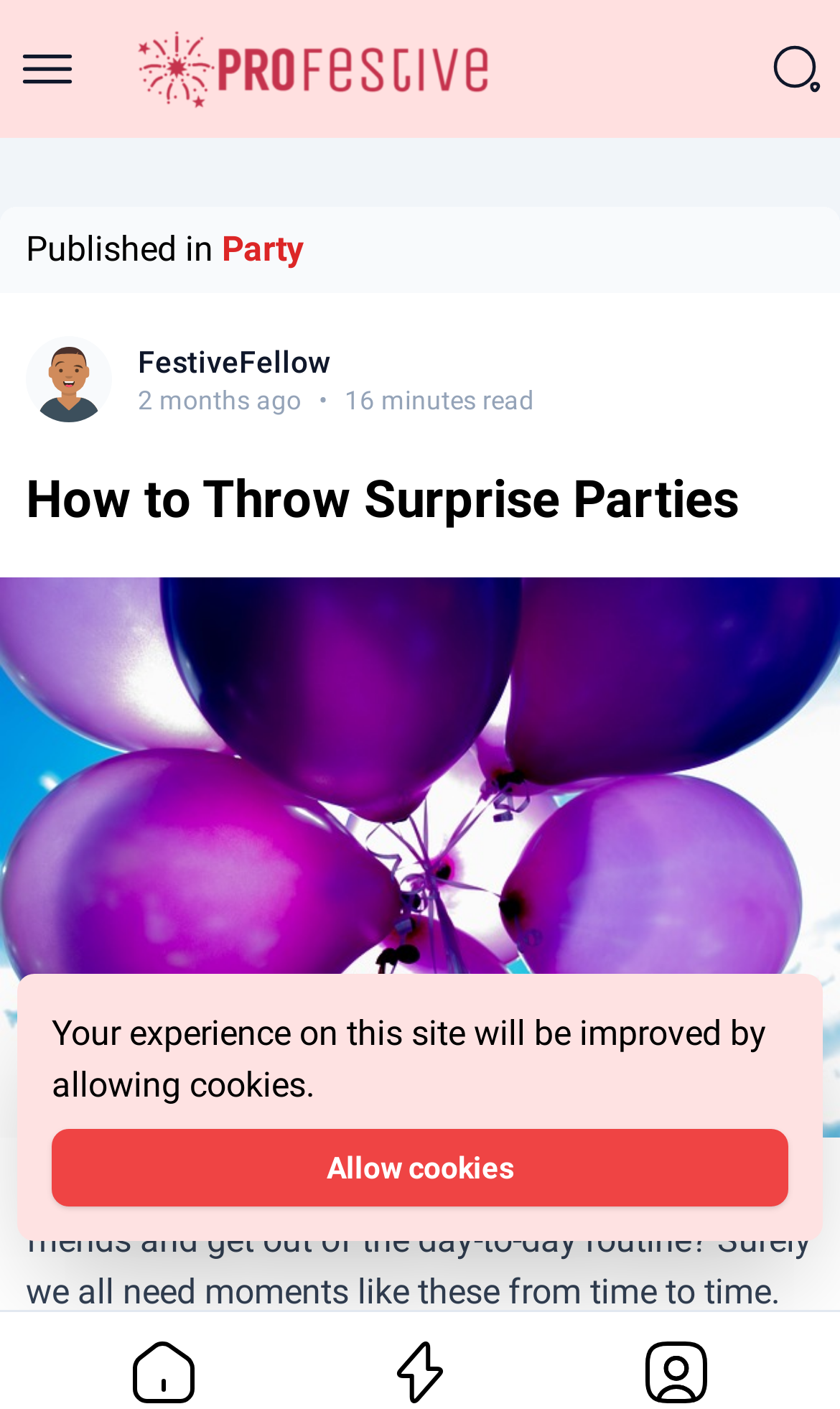Respond concisely with one word or phrase to the following query:
What is the category of the article?

Party